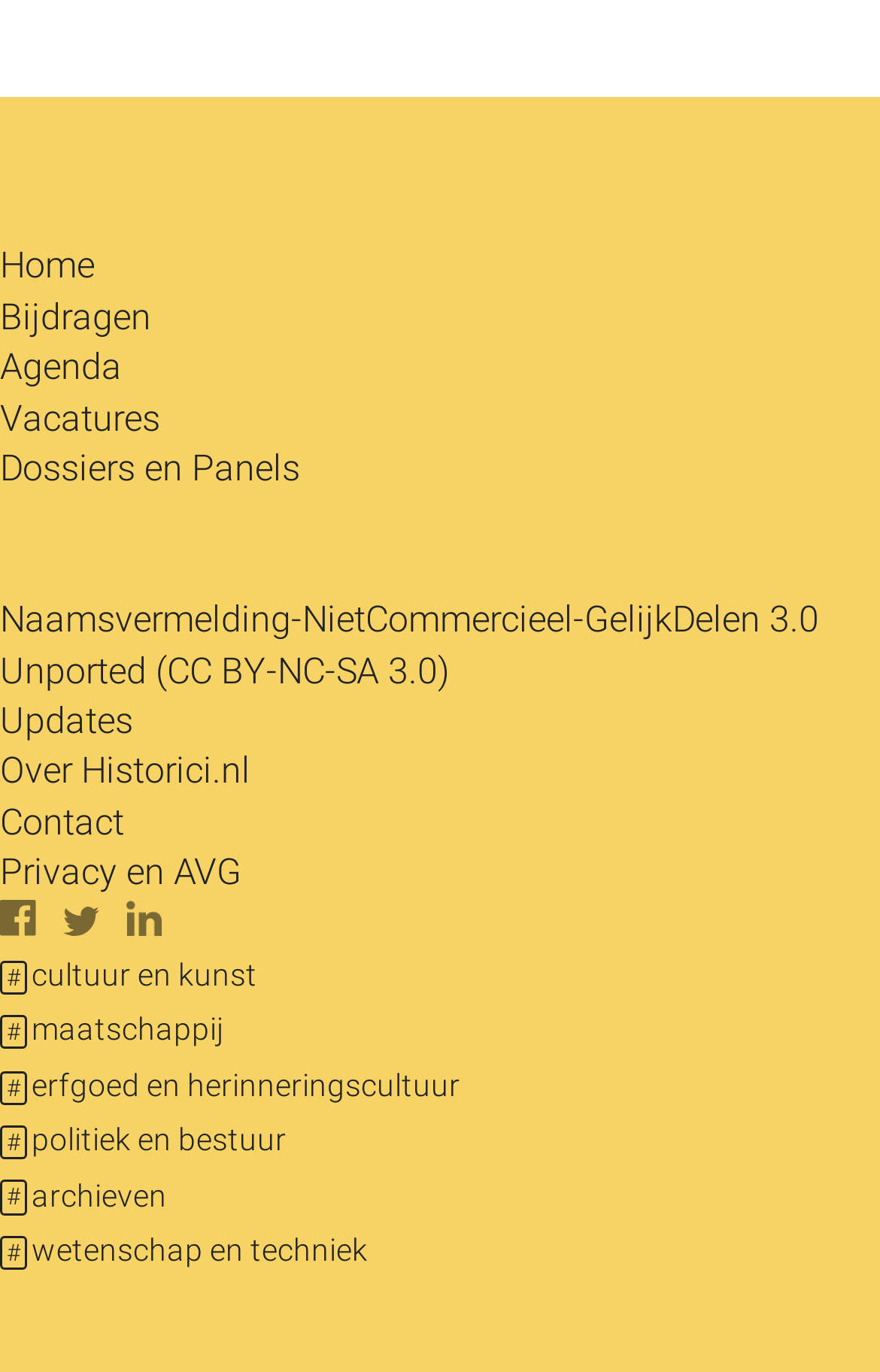Find and provide the bounding box coordinates for the UI element described with: "Privacy en AVG".

[0.0, 0.62, 0.274, 0.651]